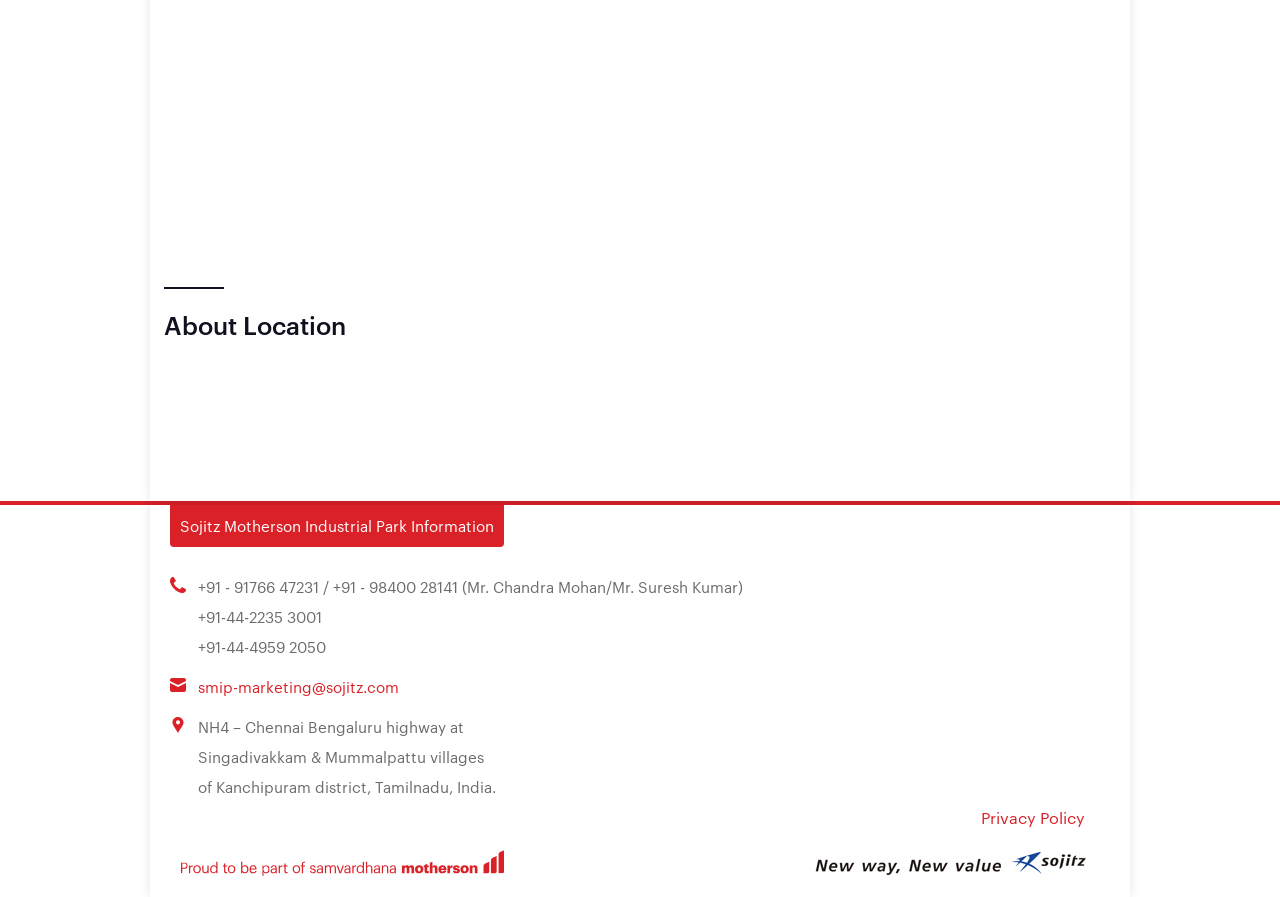What are the two companies mentioned at the bottom of the page?
Please use the visual content to give a single word or phrase answer.

MTTL and Sojitz Corporation